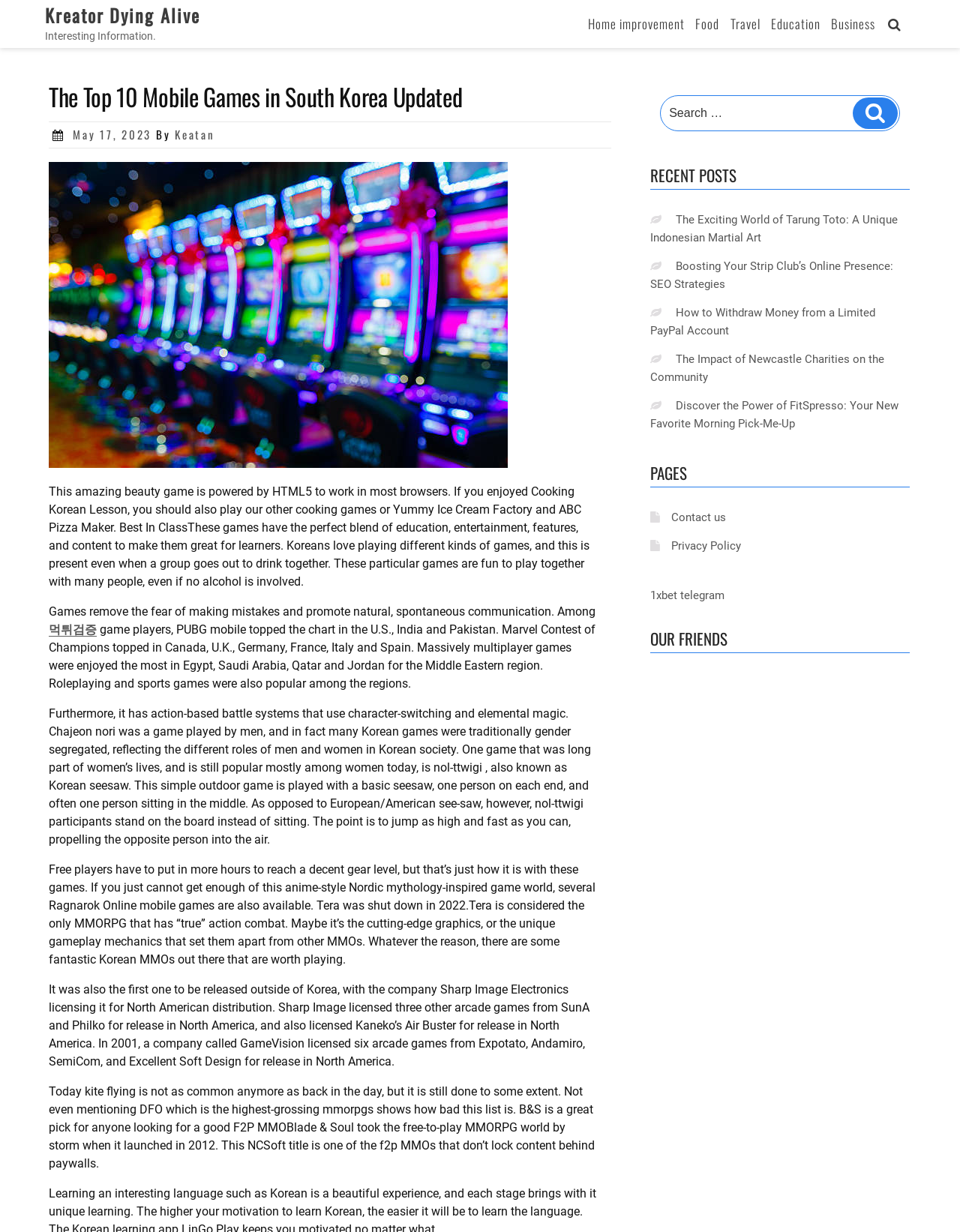Give a full account of the webpage's elements and their arrangement.

This webpage is about the top 10 mobile games in South Korea, with a focus on their popularity and features. At the top, there is a link to "Kreator Dying Alive" and a static text "Interesting Information." Below this, there is a navigation menu with links to various categories such as "Home improvement," "Food," "Travel," and more.

The main content of the webpage is divided into two sections. On the left, there is a header with the title "The Top 10 Mobile Games in South Korea Updated" and a subheading with the date "May 17, 2023" and the author "Keatan." Below this, there are several paragraphs of text discussing the popularity of mobile games in South Korea, their features, and their educational value.

On the right, there is a sidebar with a search bar, recent posts, and links to various pages such as "Contact us," "Privacy Policy," and "OUR FRIENDS." The recent posts section lists several articles with titles such as "The Exciting World of Tarung Toto: A Unique Indonesian Martial Art" and "Boosting Your Strip Club’s Online Presence: SEO Strategies."

Throughout the webpage, there are several links to external websites and resources, including games and online platforms. The overall layout is organized, with clear headings and concise text, making it easy to navigate and read.